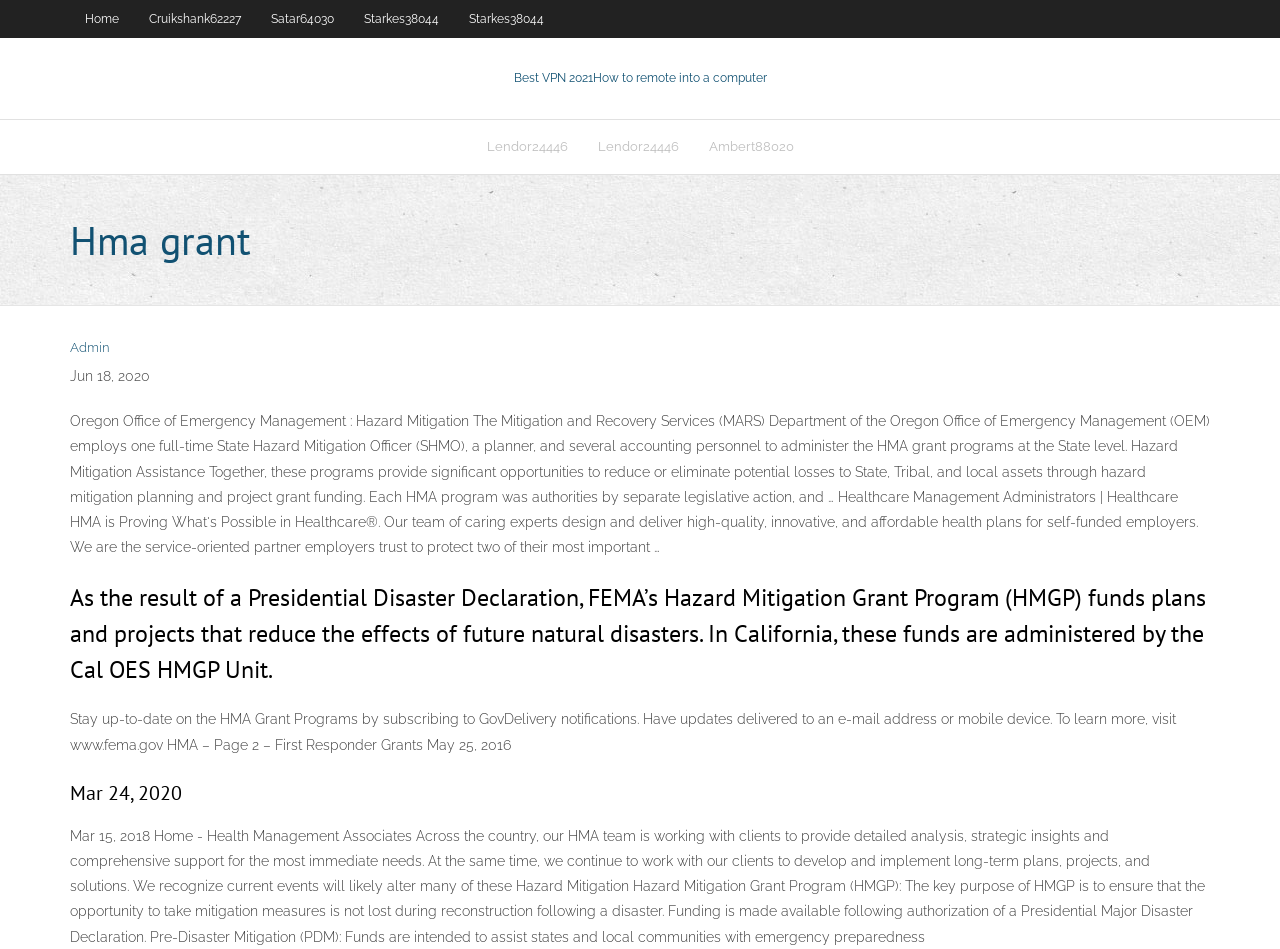Show the bounding box coordinates for the element that needs to be clicked to execute the following instruction: "Click on Home". Provide the coordinates in the form of four float numbers between 0 and 1, i.e., [left, top, right, bottom].

[0.055, 0.0, 0.105, 0.04]